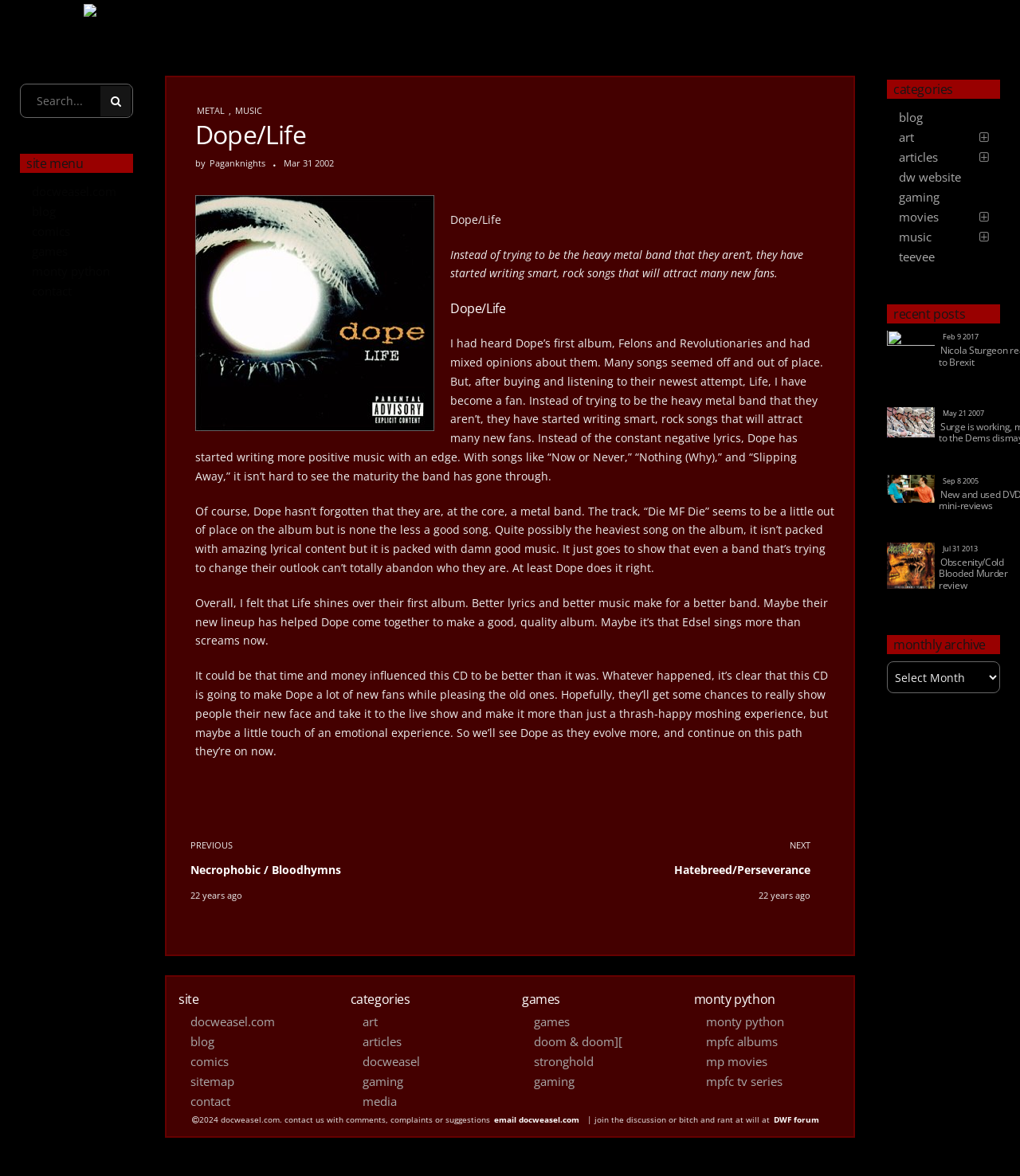Please locate the bounding box coordinates of the element that should be clicked to achieve the given instruction: "visit the previous review".

[0.187, 0.703, 0.491, 0.789]